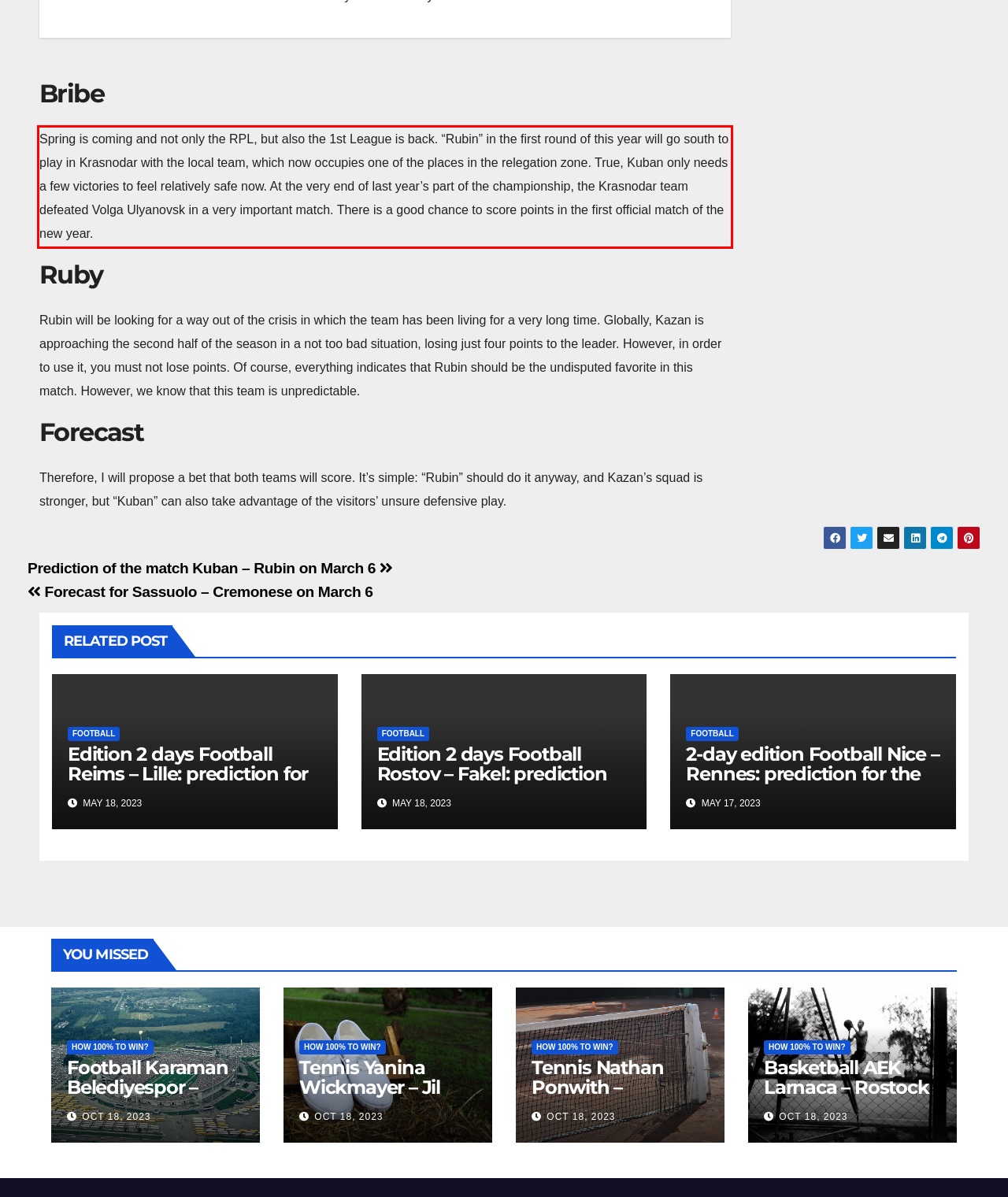Please identify and extract the text from the UI element that is surrounded by a red bounding box in the provided webpage screenshot.

Spring is coming and not only the RPL, but also the 1st League is back. “Rubin” in the first round of this year will go south to play in Krasnodar with the local team, which now occupies one of the places in the relegation zone. True, Kuban only needs a few victories to feel relatively safe now. At the very end of last year’s part of the championship, the Krasnodar team defeated Volga Ulyanovsk in a very important match. There is a good chance to score points in the first official match of the new year.